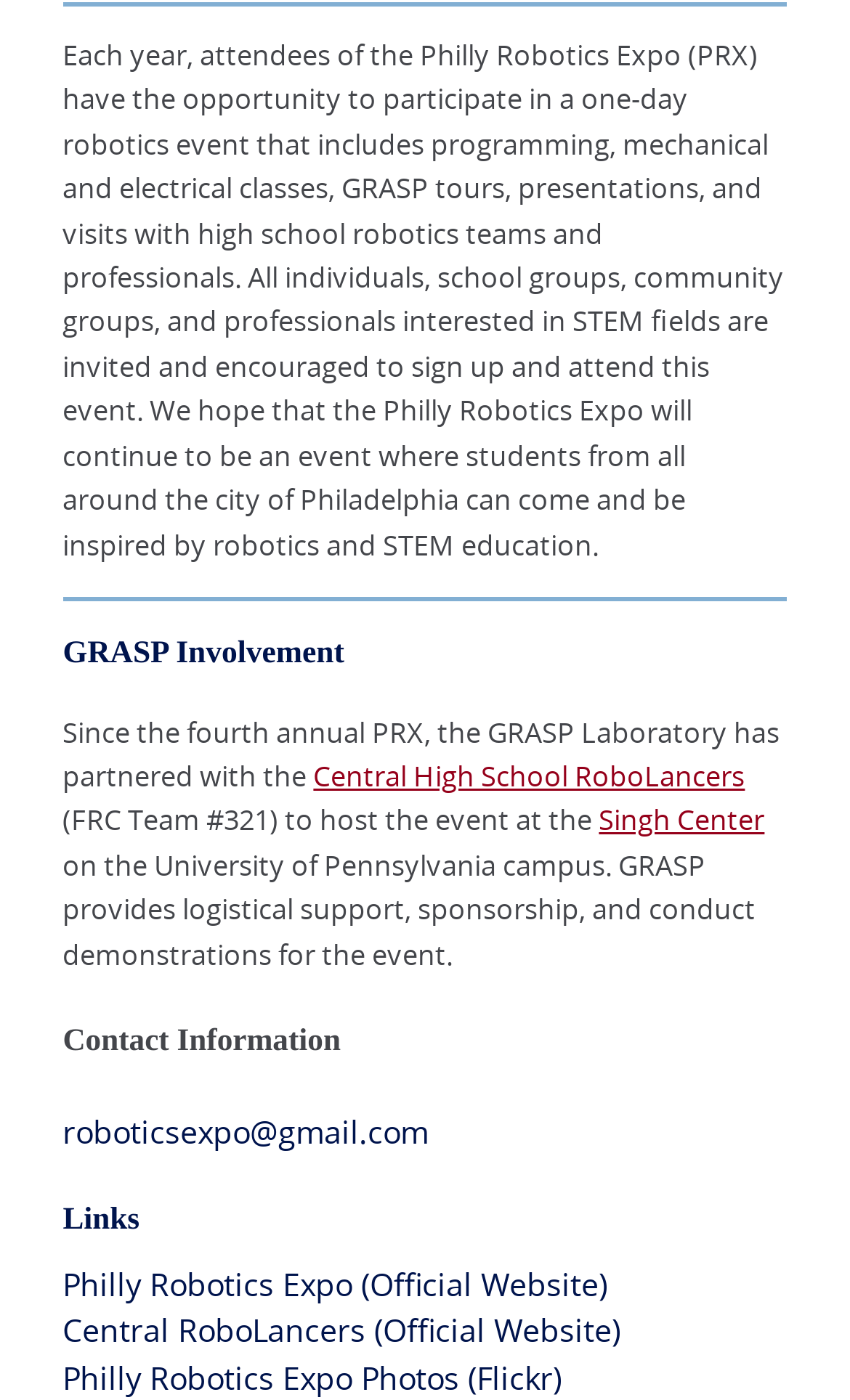Give a concise answer of one word or phrase to the question: 
Who can attend the Philly Robotics Expo?

All individuals